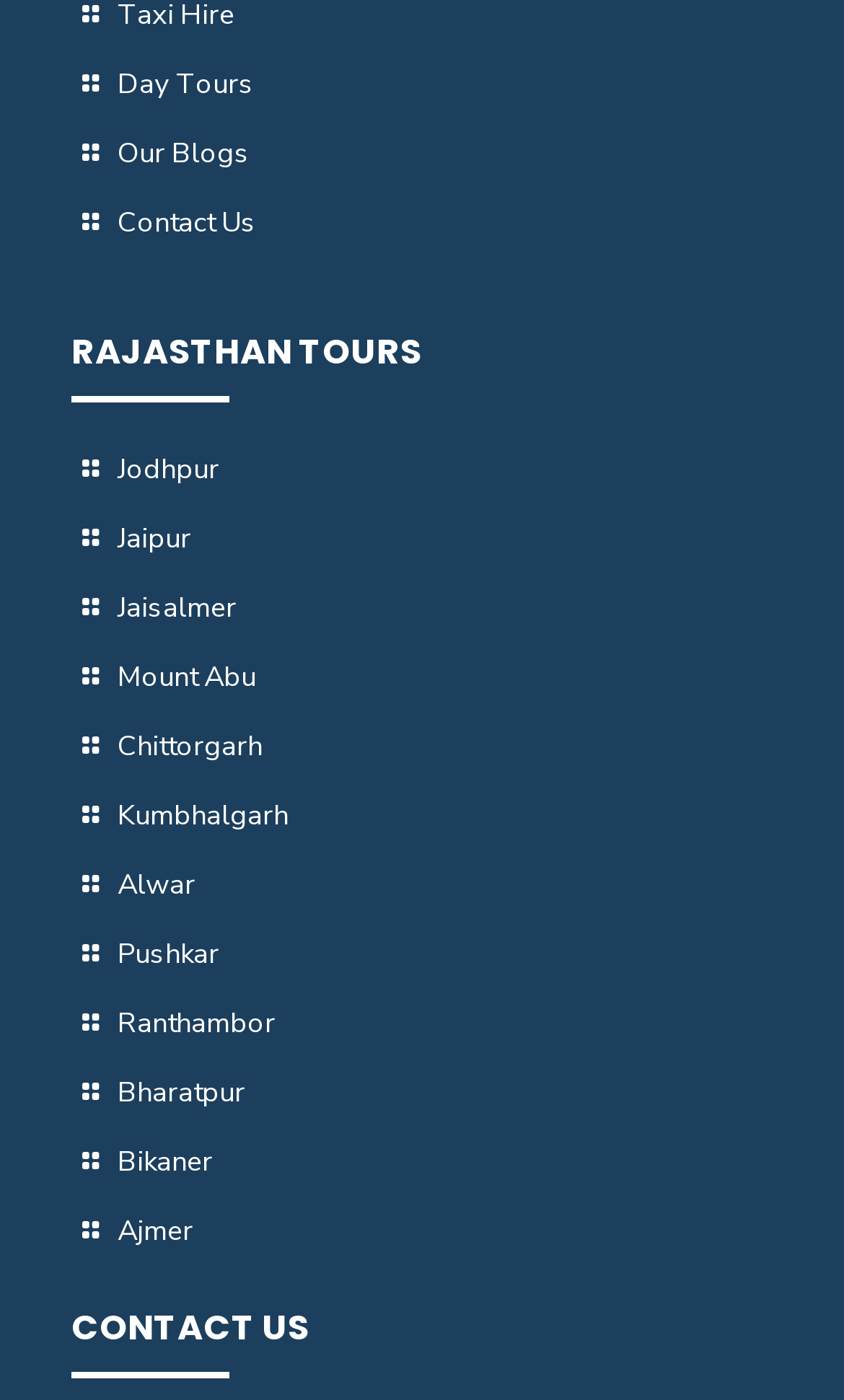Based on the visual content of the image, answer the question thoroughly: How many cities are listed for Rajasthan tours?

I counted the number of links listed under 'RAJASTHAN TOURS' heading, which are Jodhpur, Jaipur, Jaisalmer, Mount Abu, Chittorgarh, Kumbhalgarh, Alwar, Pushkar, Ranthambor, Bharatpur, Bikaner, Ajmer, and found that there are 15 cities listed.